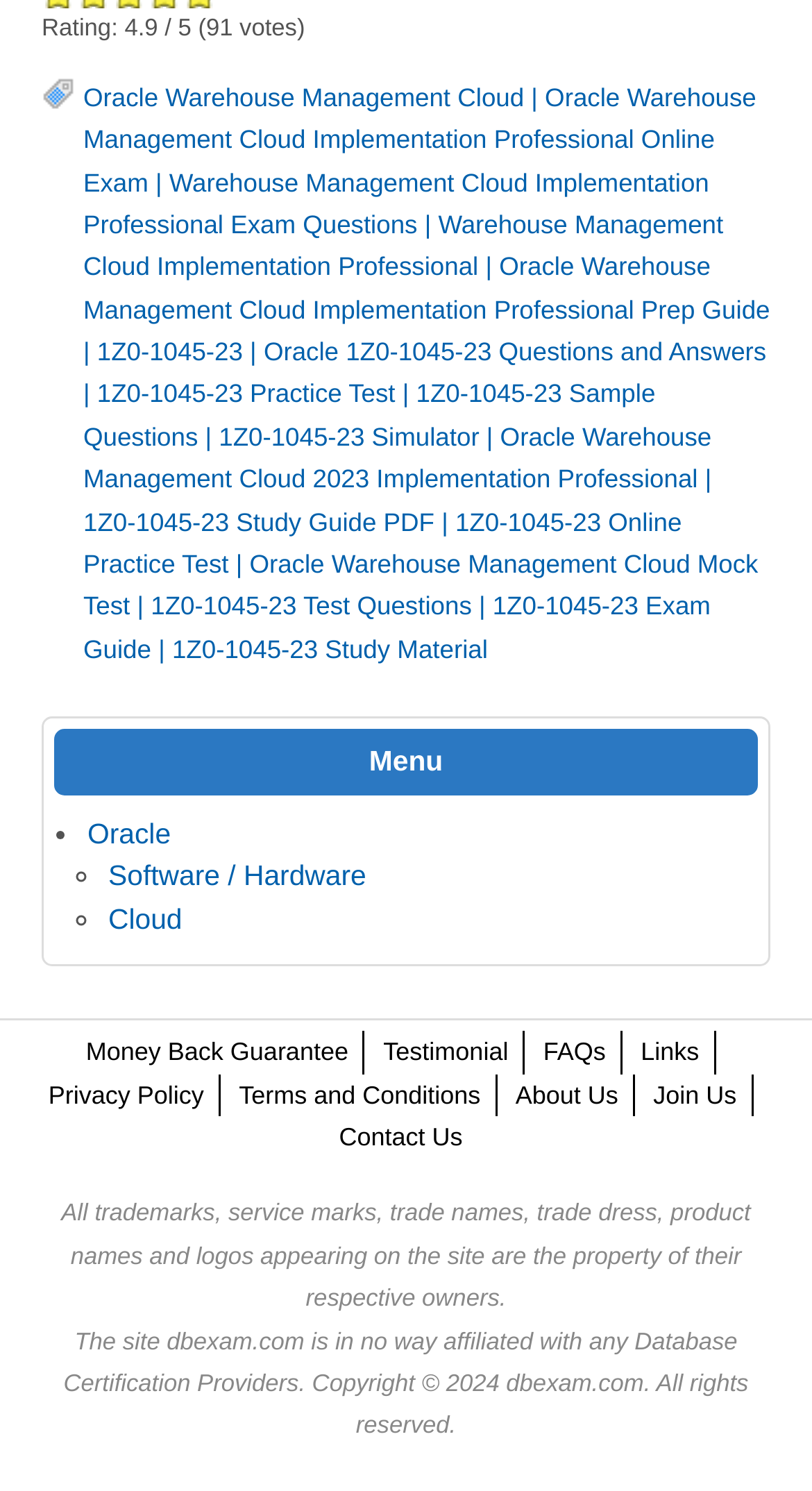What is the rating of Oracle Warehouse Management Cloud?
Using the picture, provide a one-word or short phrase answer.

4.9